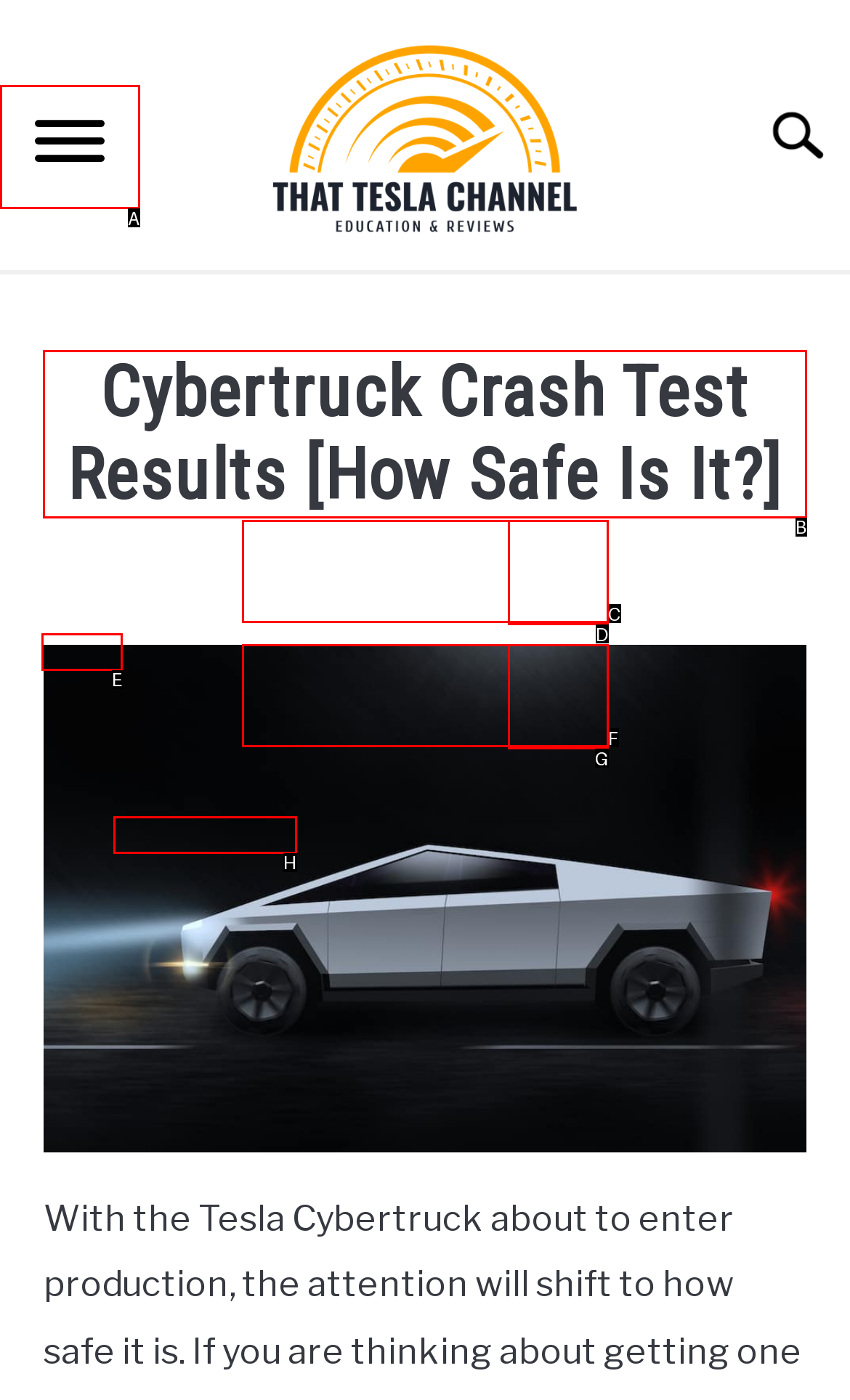To perform the task "Read the article about Cybertruck crash test results", which UI element's letter should you select? Provide the letter directly.

B